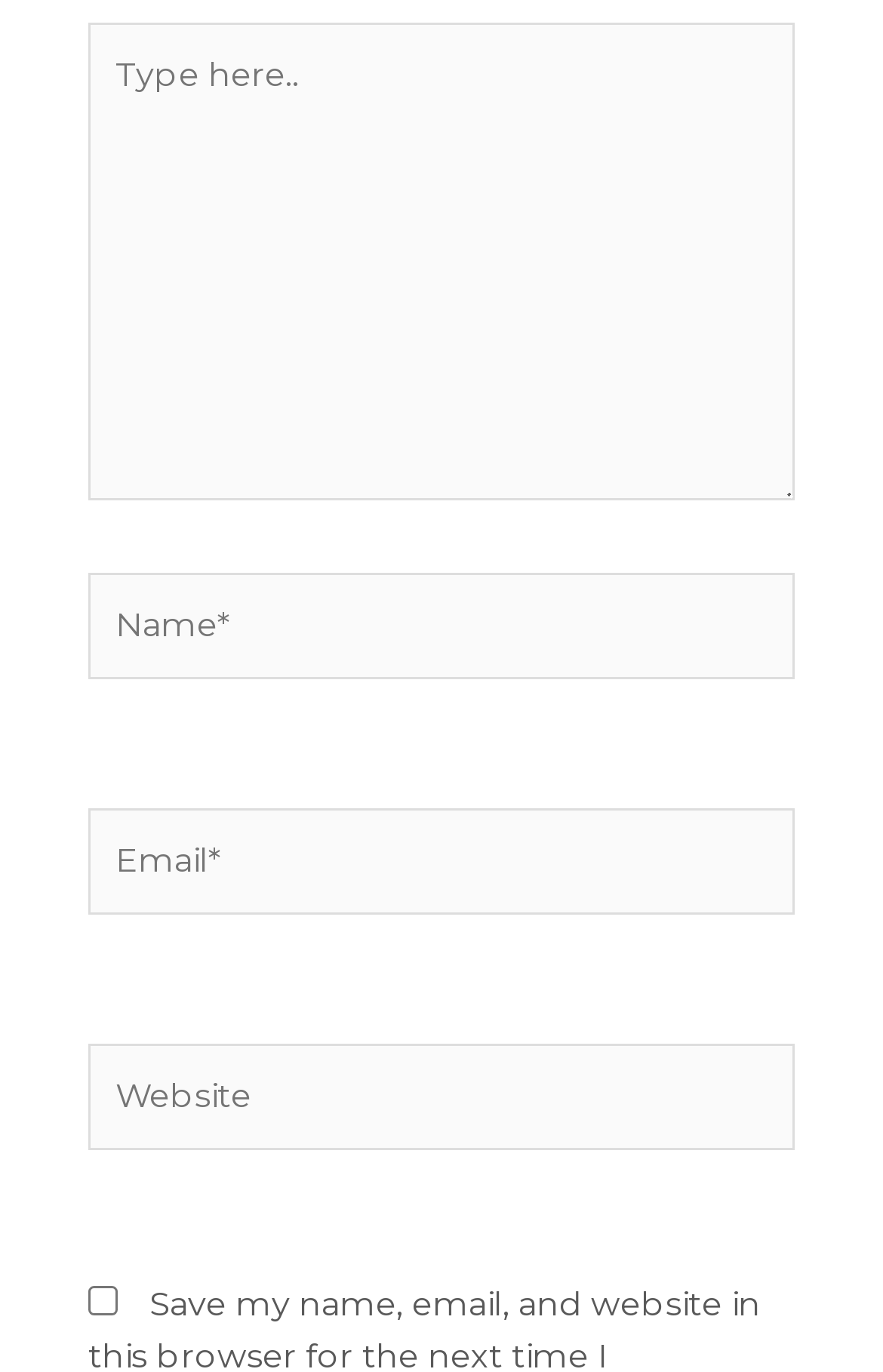Using the format (top-left x, top-left y, bottom-right x, bottom-right y), provide the bounding box coordinates for the described UI element. All values should be floating point numbers between 0 and 1: parent_node: Name* name="author" placeholder="Name*"

[0.1, 0.417, 0.9, 0.495]